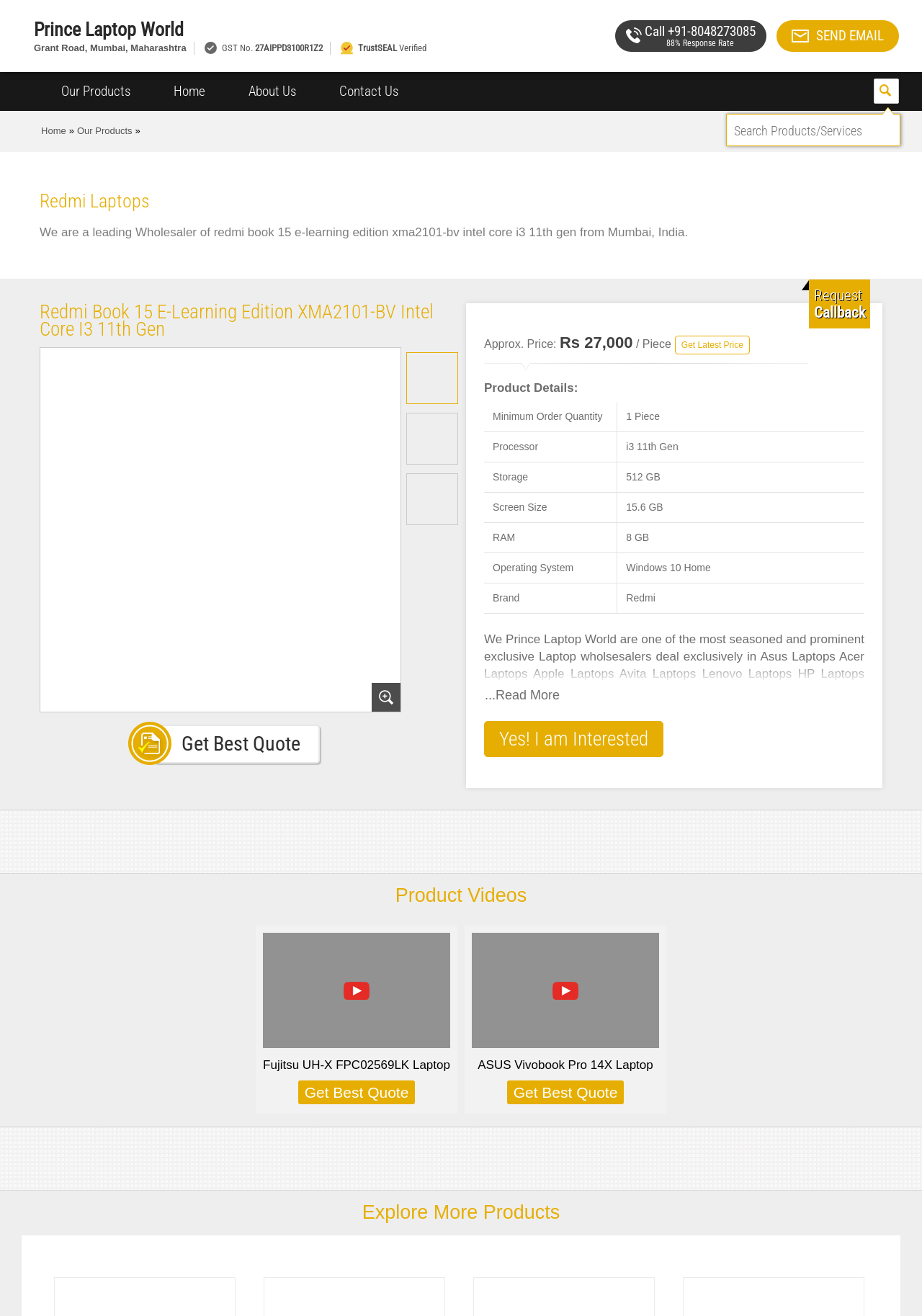Predict the bounding box coordinates of the area that should be clicked to accomplish the following instruction: "View product details of Redmi Book 15 E-Learning Edition XMA2101-BV Intel Core I3 11th Gen". The bounding box coordinates should consist of four float numbers between 0 and 1, i.e., [left, top, right, bottom].

[0.525, 0.305, 0.937, 0.466]